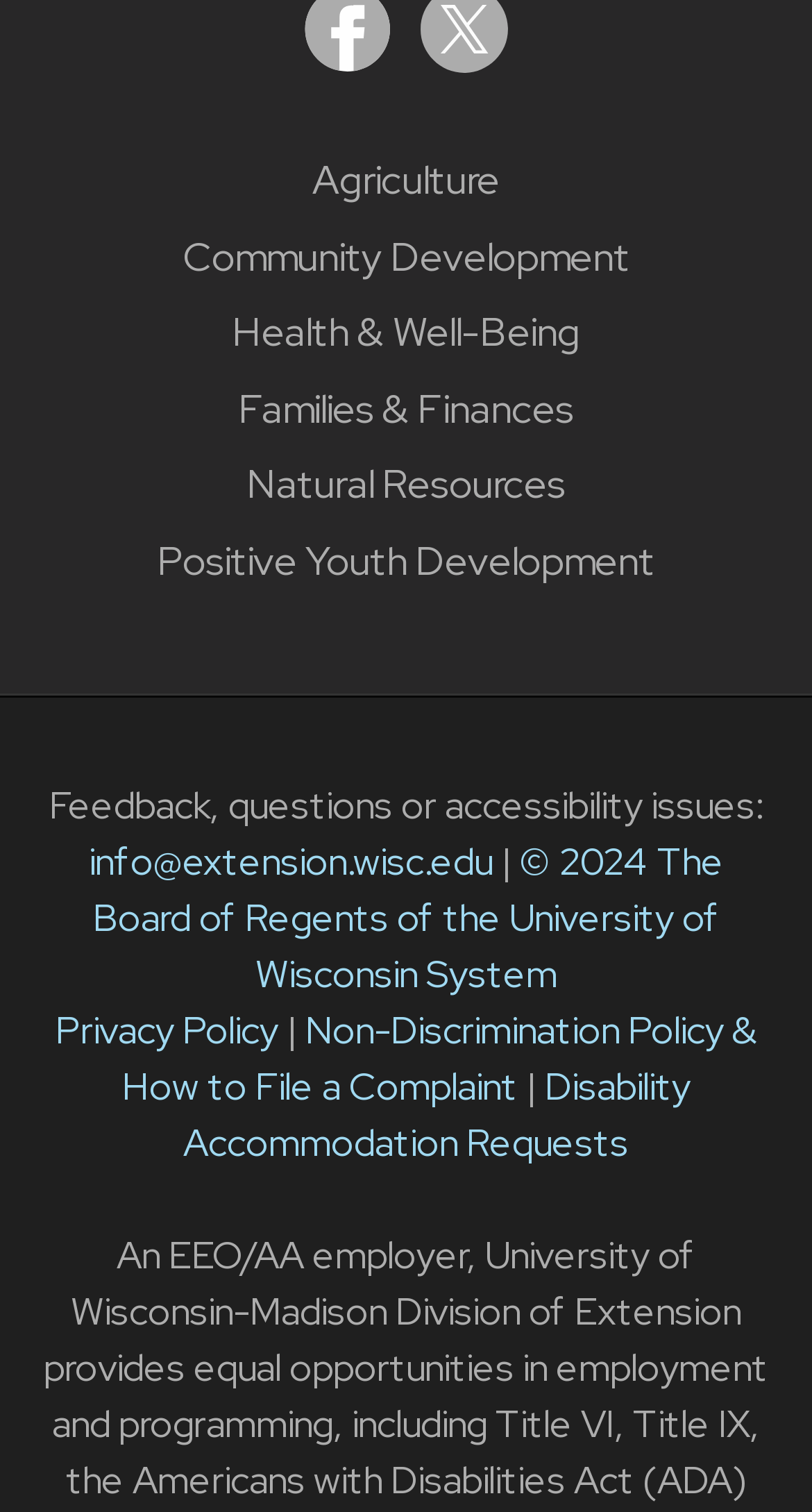From the webpage screenshot, predict the bounding box of the UI element that matches this description: "info@extension.wisc.edu".

[0.109, 0.554, 0.606, 0.585]